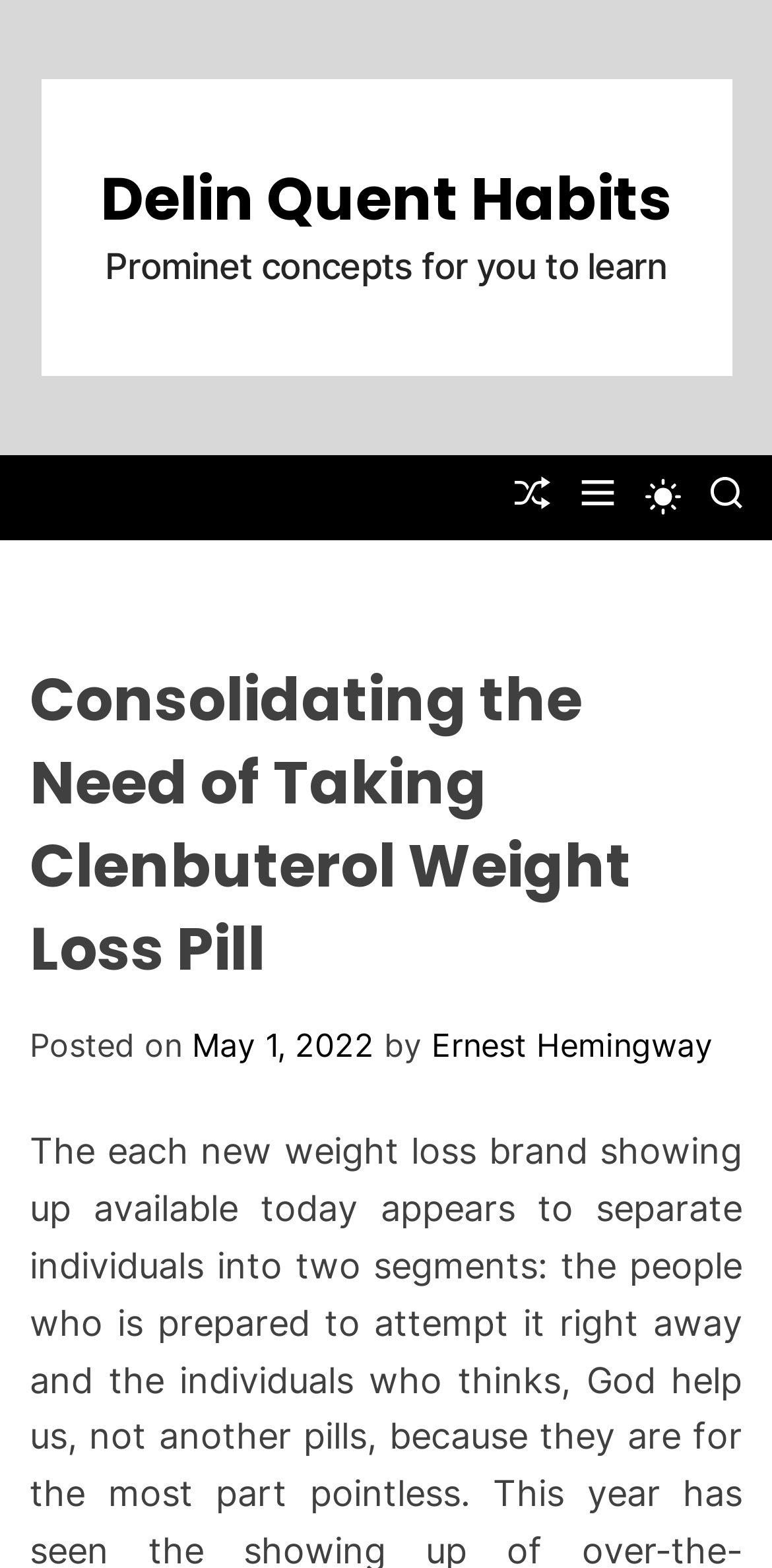What is the date the article was posted?
From the screenshot, supply a one-word or short-phrase answer.

May 1, 2022